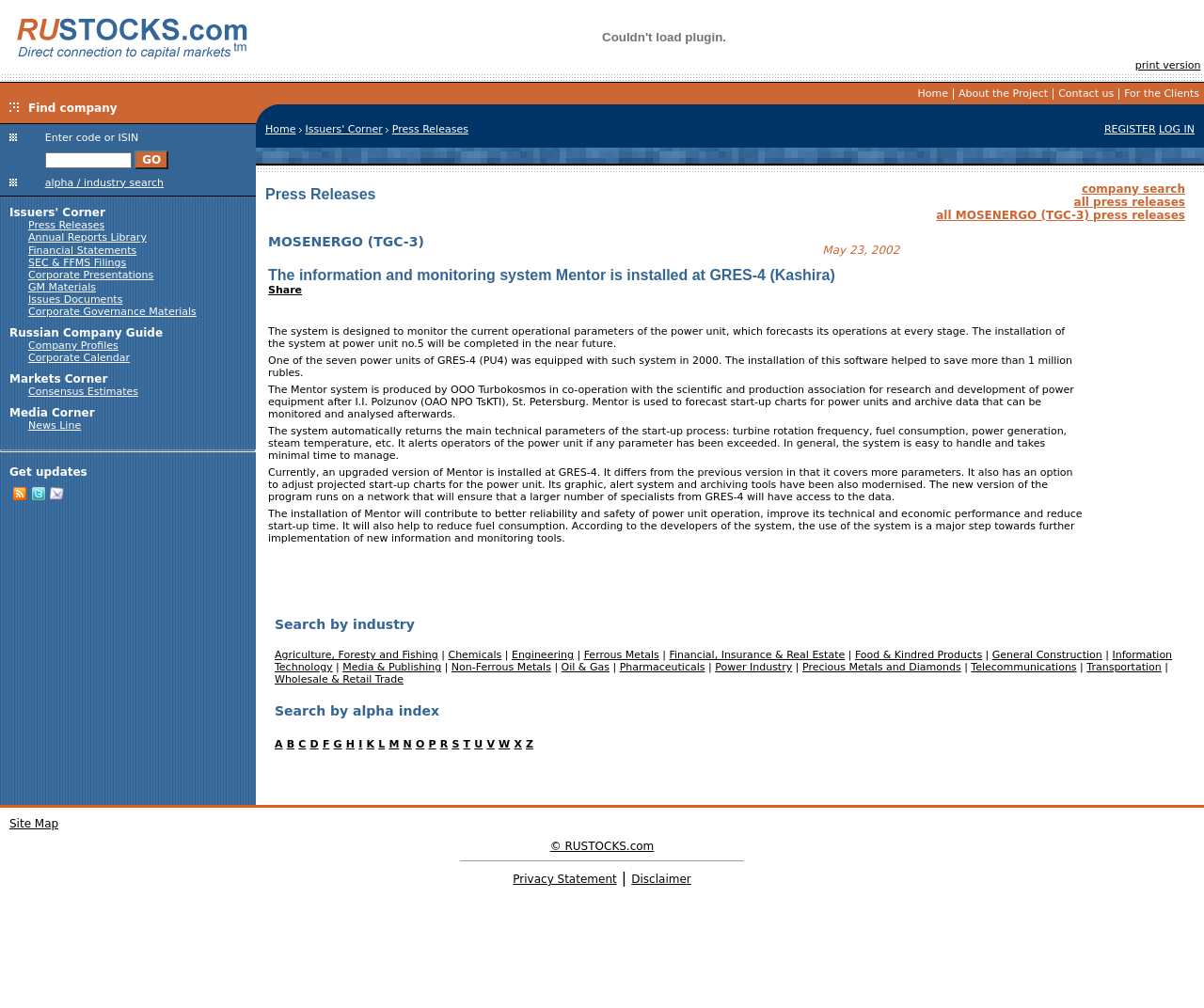Construct a thorough caption encompassing all aspects of the webpage.

The webpage appears to be a corporate website, specifically a monitoring system for a company called Mentor, installed at GRES-4 (Kashira). 

At the top of the page, there is a logo image on the left, accompanied by a disabled plugin object and a "print version" link on the right. Below this, there are three rows of images, with four images in each row, spaced evenly apart.

Underneath these images, there is a navigation menu with five links: "Home", "About the Project", "Contact us", "For the Clients", and a separator image in between each link. 

The main content of the page is divided into two sections. On the left, there is a search bar with a label "Enter code or ISIN" and a "GO" button. Below this, there are several links to different sections of the website, including "Issuers' Corner", "Press Releases", "Annual Reports Library", and others. 

On the right side of the page, there is a large block of text with various links and images scattered throughout. The text appears to be a list of resources or services offered by the company, including financial statements, corporate presentations, and news updates.